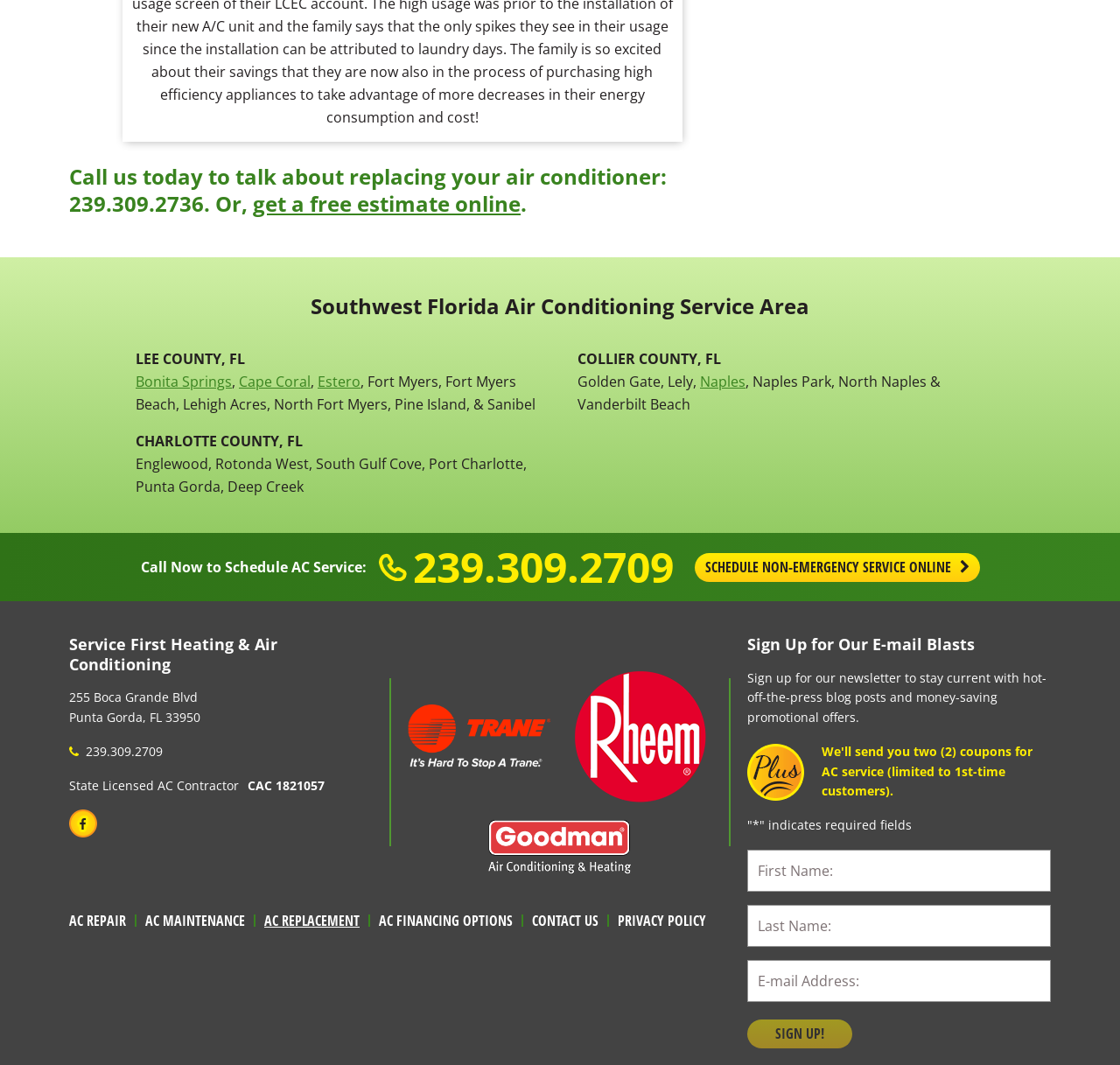Please determine the bounding box coordinates of the element's region to click in order to carry out the following instruction: "Sign up for the newsletter". The coordinates should be four float numbers between 0 and 1, i.e., [left, top, right, bottom].

[0.667, 0.957, 0.761, 0.984]